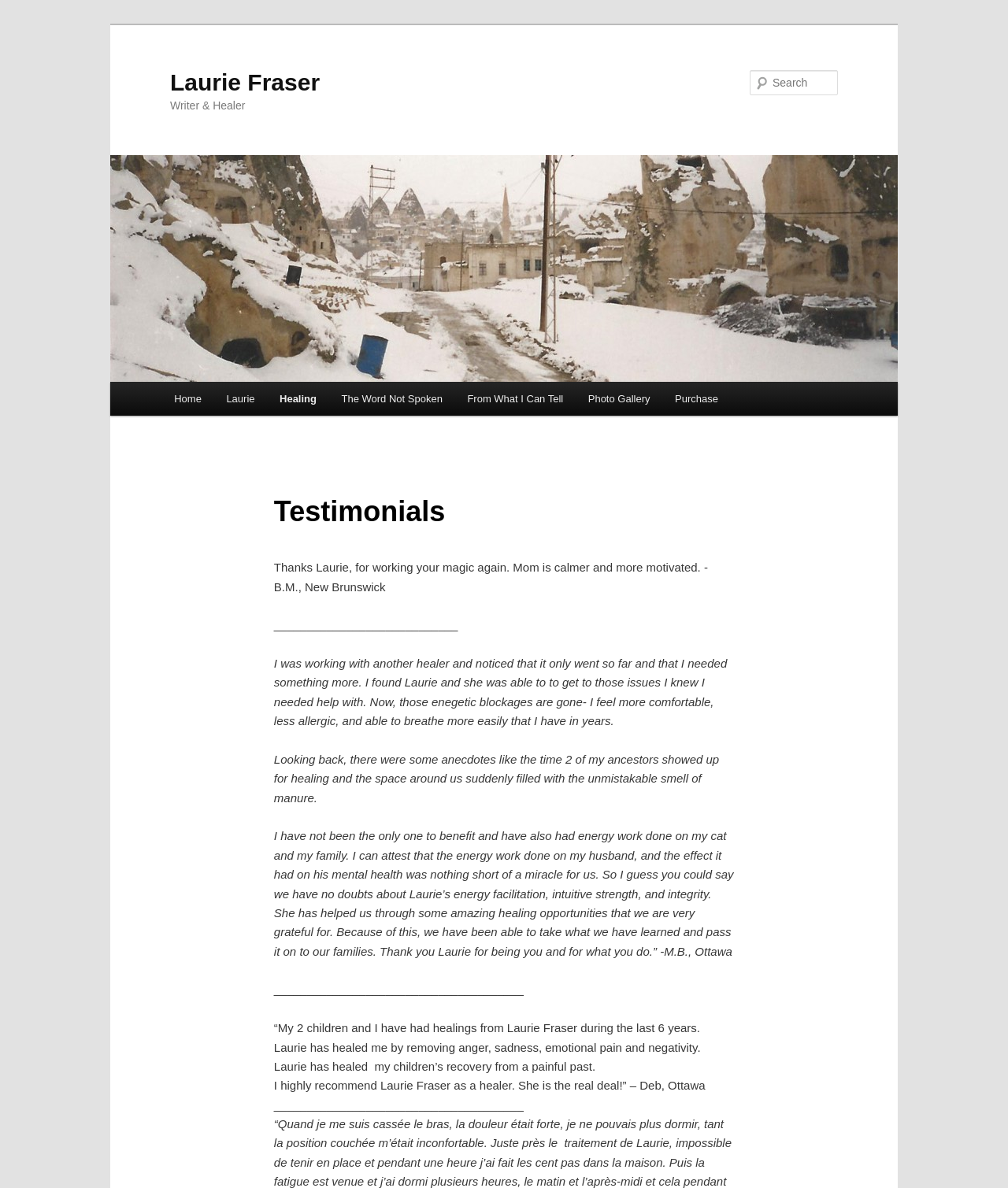Using the format (top-left x, top-left y, bottom-right x, bottom-right y), provide the bounding box coordinates for the described UI element. All values should be floating point numbers between 0 and 1: From What I Can Tell

[0.451, 0.321, 0.571, 0.35]